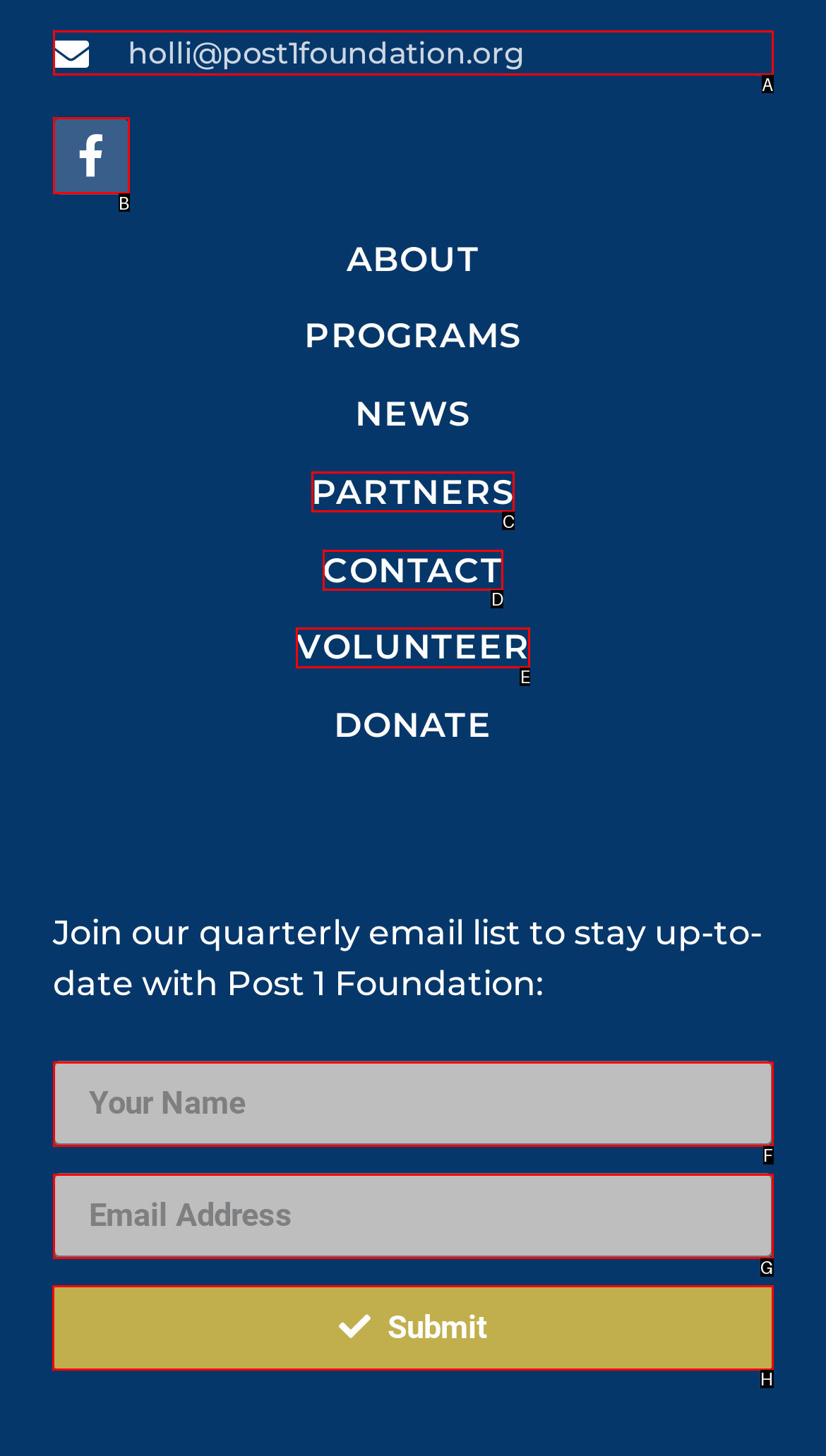Determine the letter of the UI element I should click on to complete the task: Submit the form from the provided choices in the screenshot.

H